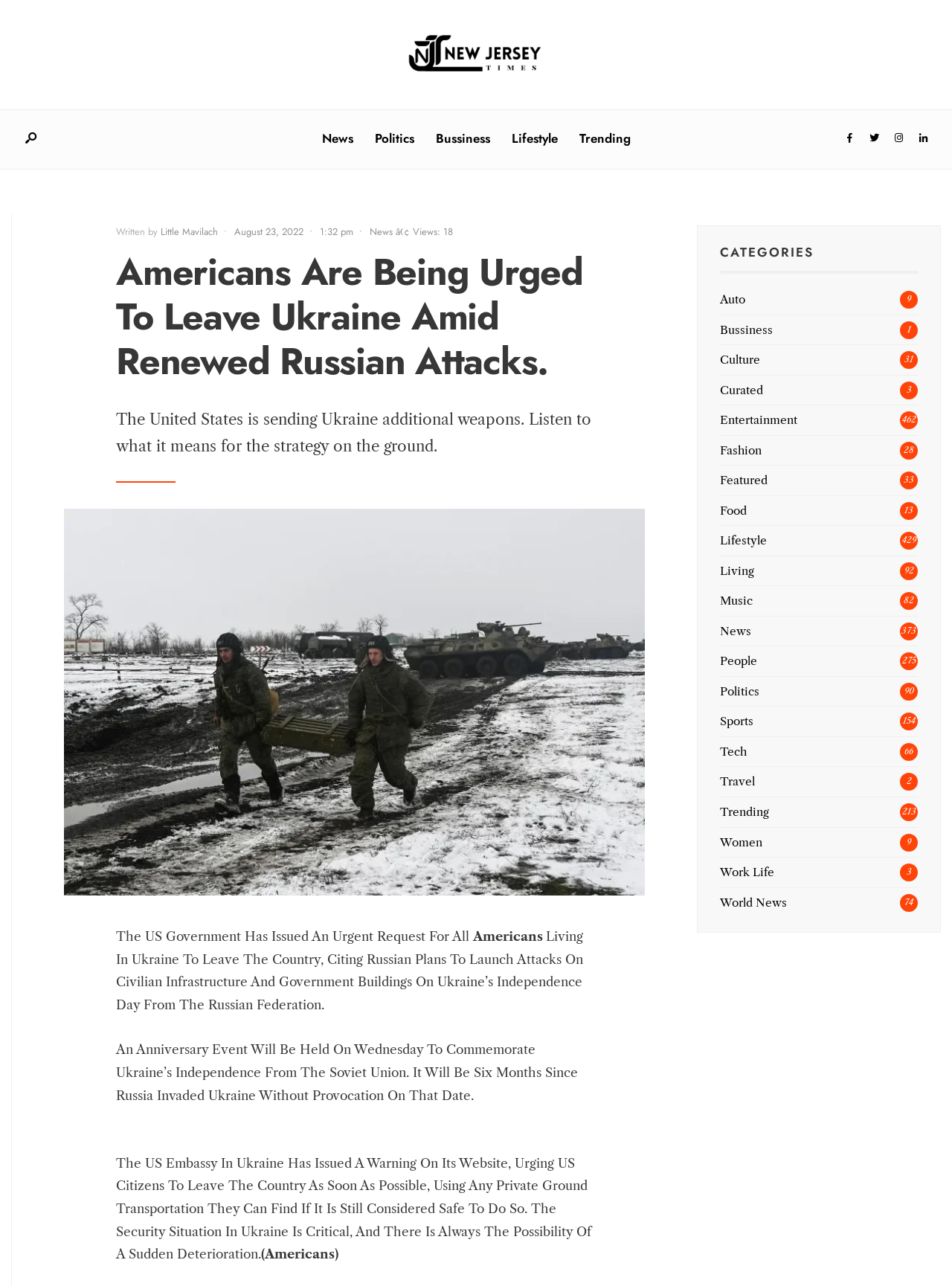What is the name of the news website?
Give a detailed explanation using the information visible in the image.

The name of the news website can be found at the top of the webpage, where it says 'New Jersey Times' in a prominent font.